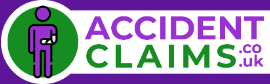Illustrate the image with a detailed and descriptive caption.

The image depicts the logo for AccidentClaims.co.uk, a website dedicated to assisting individuals in making accident claims. The logo features a stylized figure, symbolizing someone who has sustained an injury, depicted with an arm in a sling. This figure is set against a vibrant purple and green backdrop, with the website's name, "ACCIDENT CLAIMS.co.uk," prominently displayed. The color scheme and design convey a sense of trust and professionalism, reflecting the site's focus on legal claims related to accidents. The logo serves not only as a brand identifier but also communicates the site's mission to provide support to those navigating the claims process.